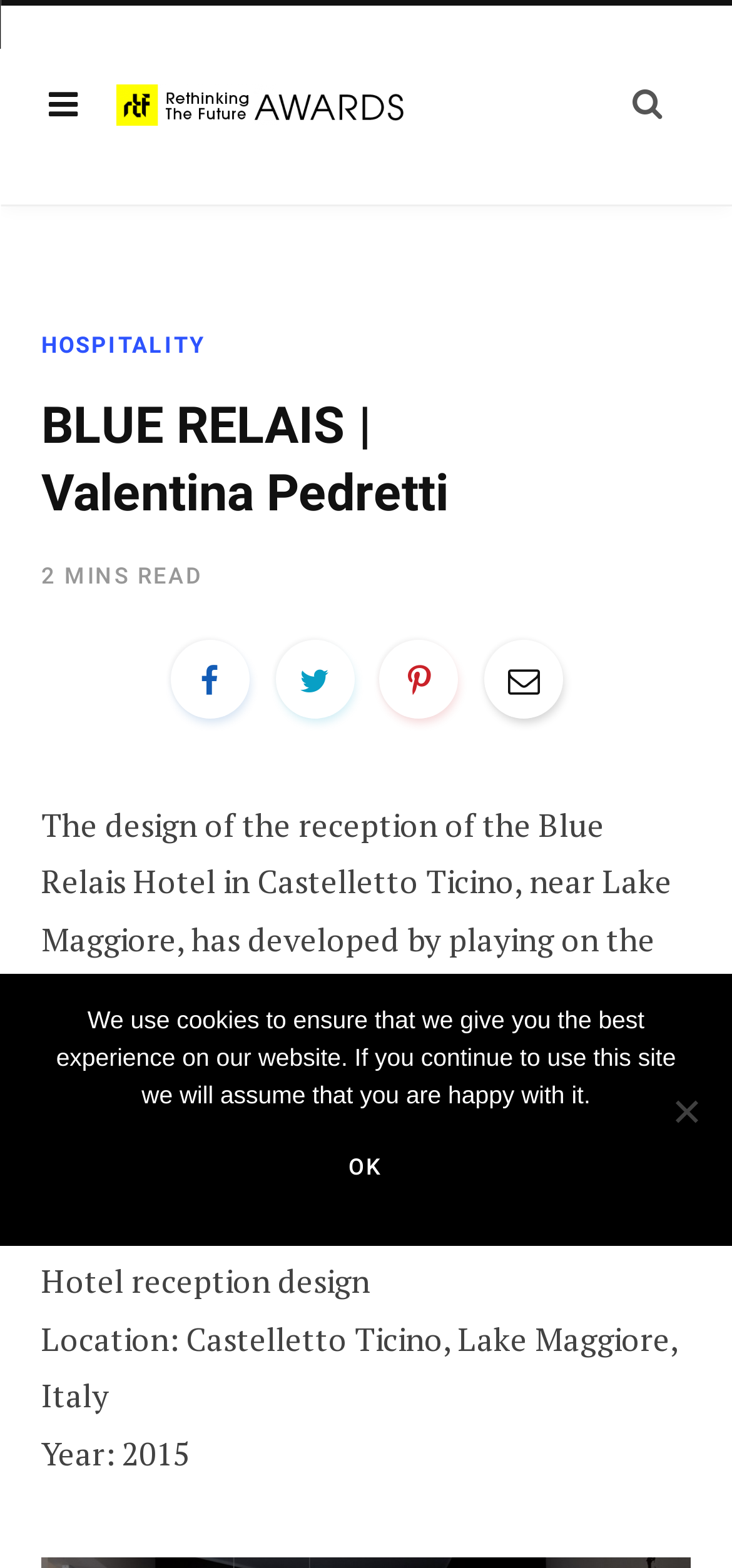Determine the bounding box coordinates of the section I need to click to execute the following instruction: "Click the Rethinking The Future Awards link". Provide the coordinates as four float numbers between 0 and 1, i.e., [left, top, right, bottom].

[0.159, 0.054, 0.559, 0.08]